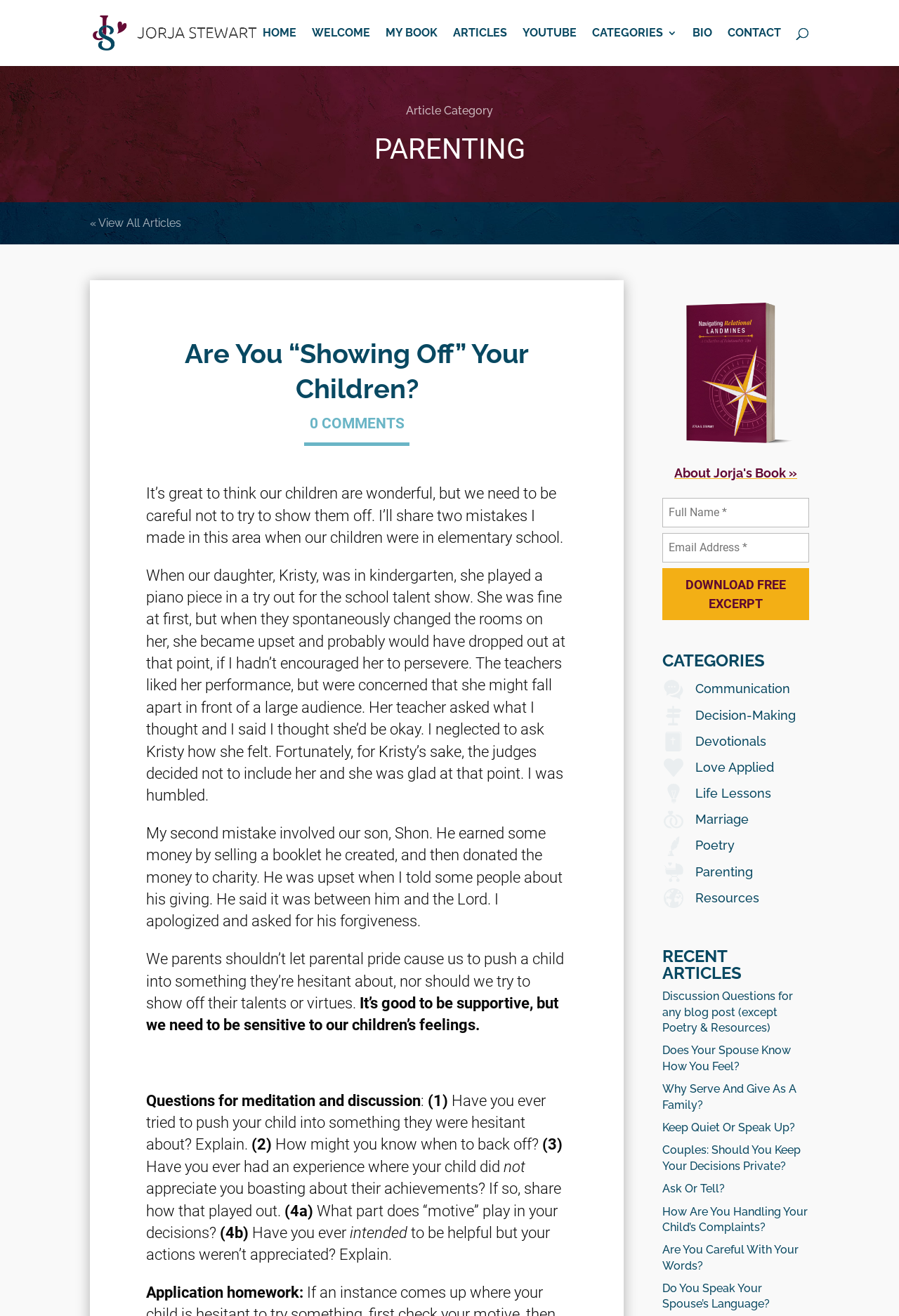Please provide the bounding box coordinates for the element that needs to be clicked to perform the following instruction: "View the 'CATEGORIES'". The coordinates should be given as four float numbers between 0 and 1, i.e., [left, top, right, bottom].

[0.737, 0.496, 0.9, 0.514]